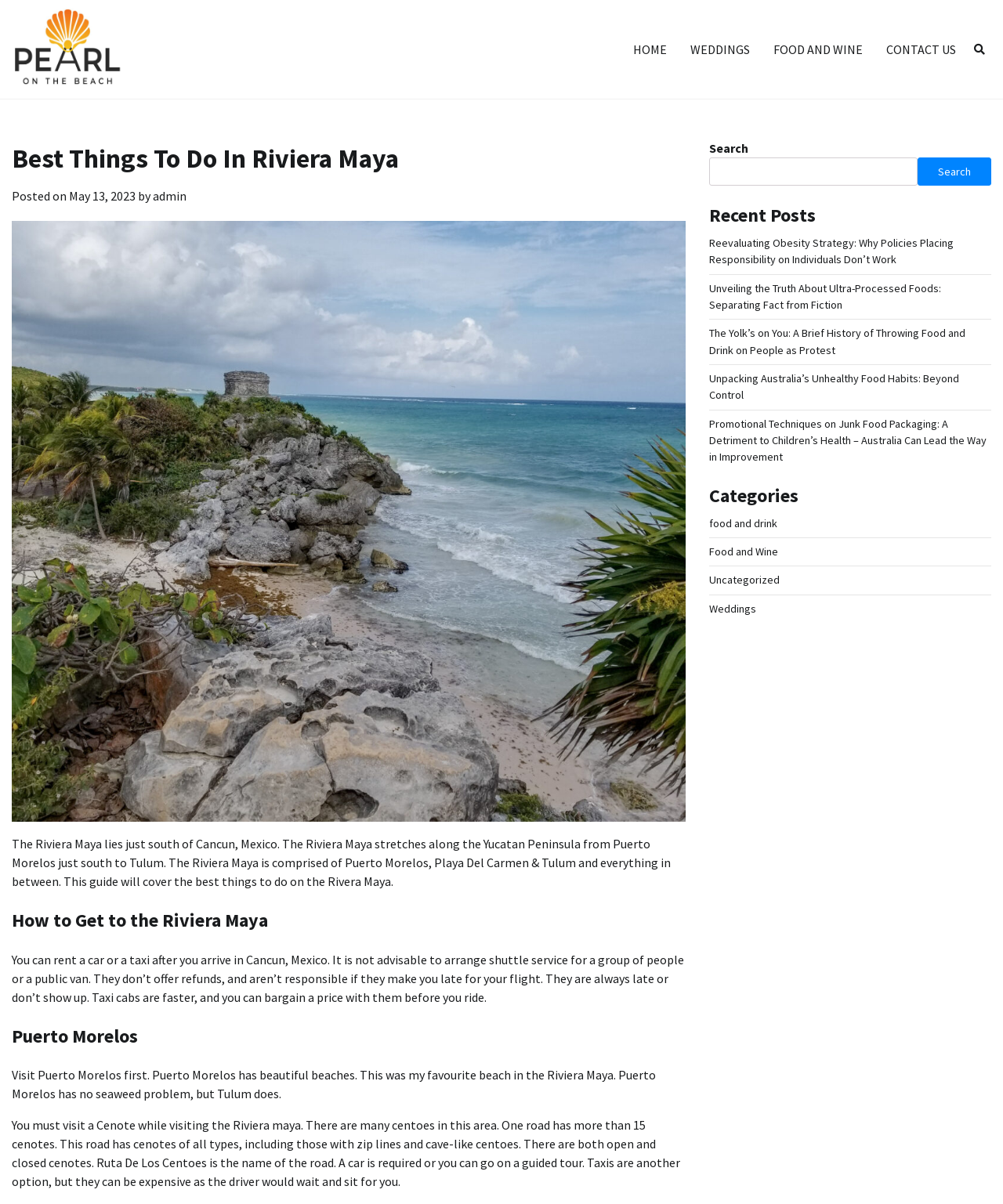How can you get to the Riviera Maya?
Using the information presented in the image, please offer a detailed response to the question.

According to the article, you can rent a car or a taxi after arriving in Cancun, Mexico, to get to the Riviera Maya. It is not recommended to arrange shuttle service for a group of people or a public van.